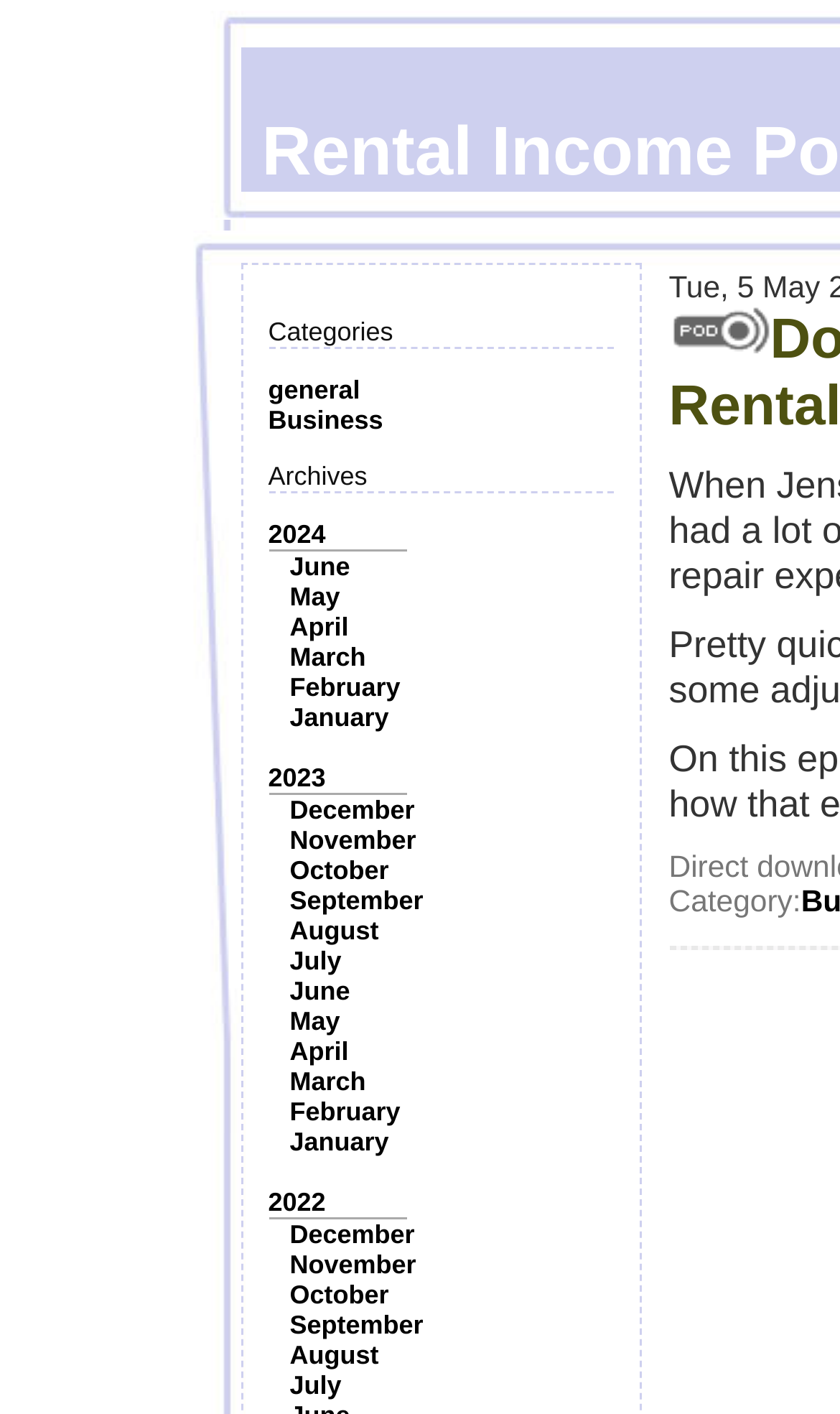What is the label above the category selection?
Please look at the screenshot and answer using one word or phrase.

Category: